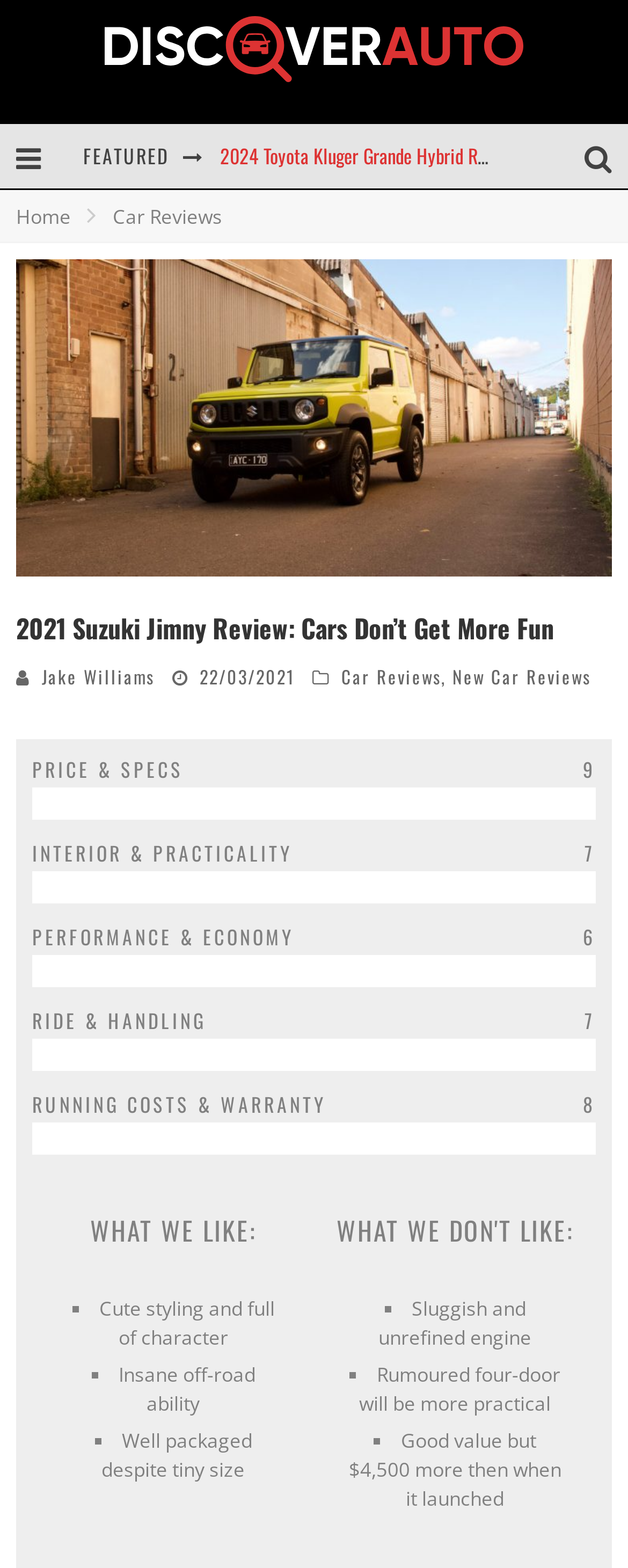What is the rating of the car's interior and practicality?
Based on the image, answer the question with as much detail as possible.

The rating of the car's interior and practicality can be found in the section of the webpage that lists the car's features, where it says 'INTERIOR & PRACTICALITY' and has a rating of '7'.